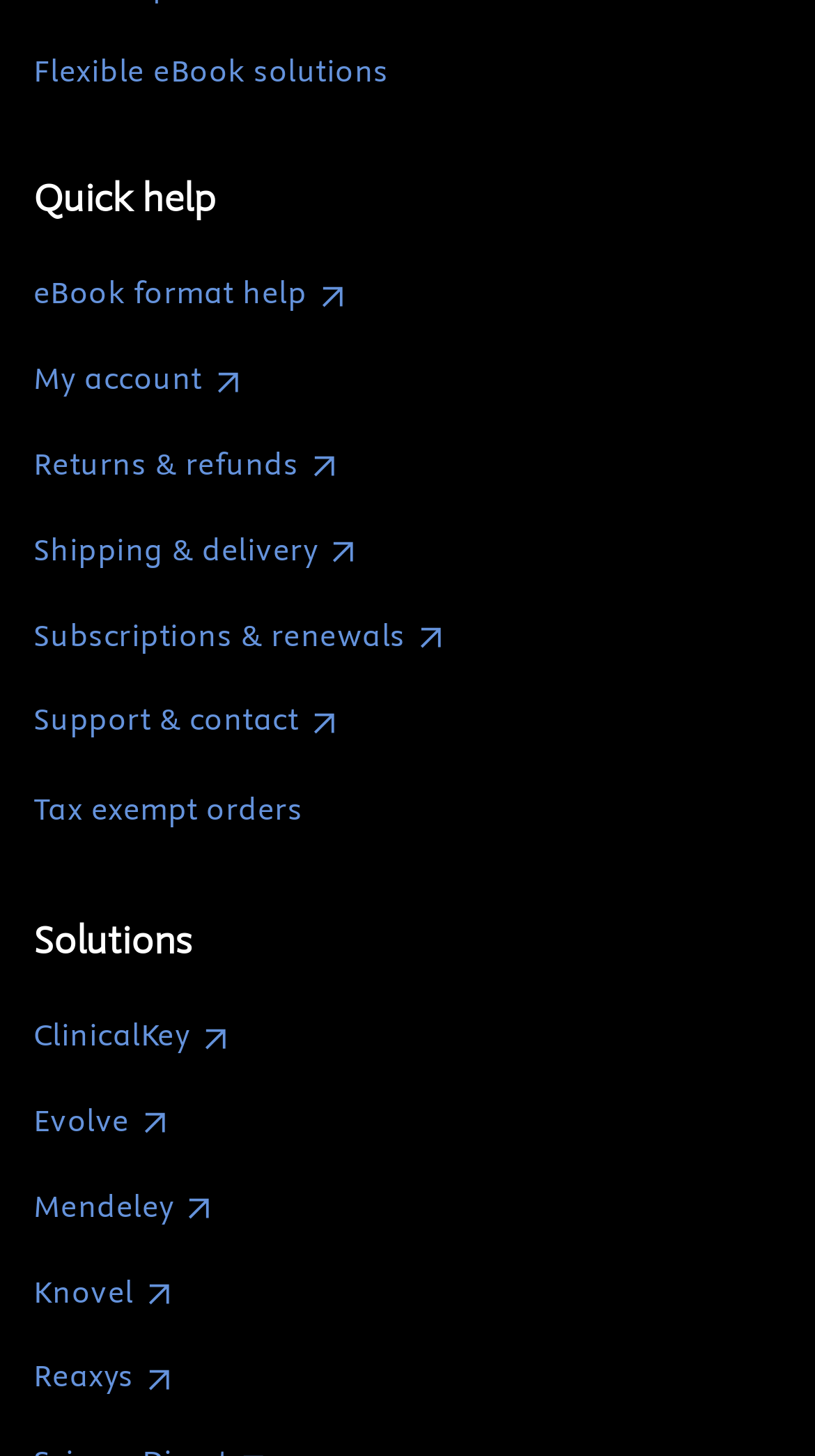Can you find the bounding box coordinates for the element to click on to achieve the instruction: "Get support and contact"?

[0.041, 0.48, 0.548, 0.51]